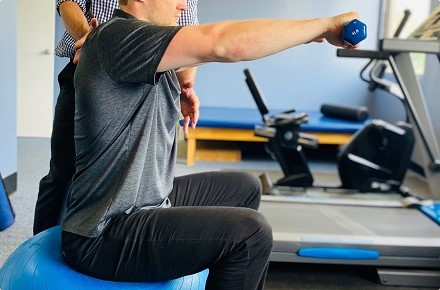Describe the image with as much detail as possible.

The image depicts a person engaging in vestibular balance rehabilitation therapy. Sitting on a stability ball, the individual appears focused and is in the process of performing an exercise that involves extending one arm forward while holding a small dumbbell. This exercise is likely aimed at improving balance and coordination, crucial elements in vestibular rehabilitation. In the background, a therapist is assisting the individual, highlighting the supportive and supervised nature of this therapy. The setting suggests a rehabilitation facility, featuring gym equipment that underscores the active, exercise-based approach of vestibular therapy, which is designed to alleviate symptoms associated with vestibular dysfunction, such as dizziness and imbalance.